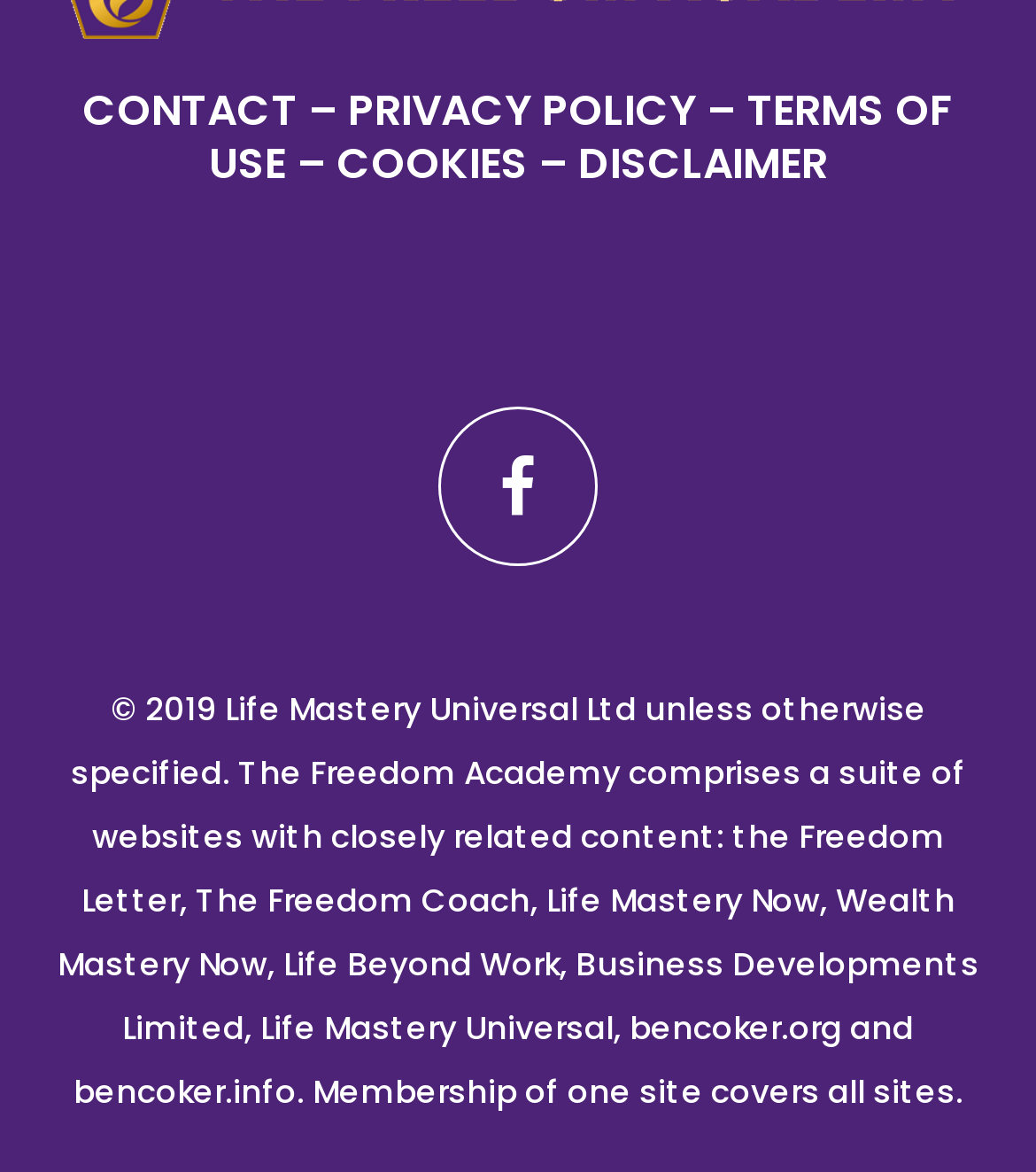Please analyze the image and give a detailed answer to the question:
What are the types of content available?

I found a heading that lists several types of content, including CONTACT, PRIVACY POLICY, TERMS OF USE, COOKIES, and DISCLAIMER, which suggests that these are the types of content available on this webpage.